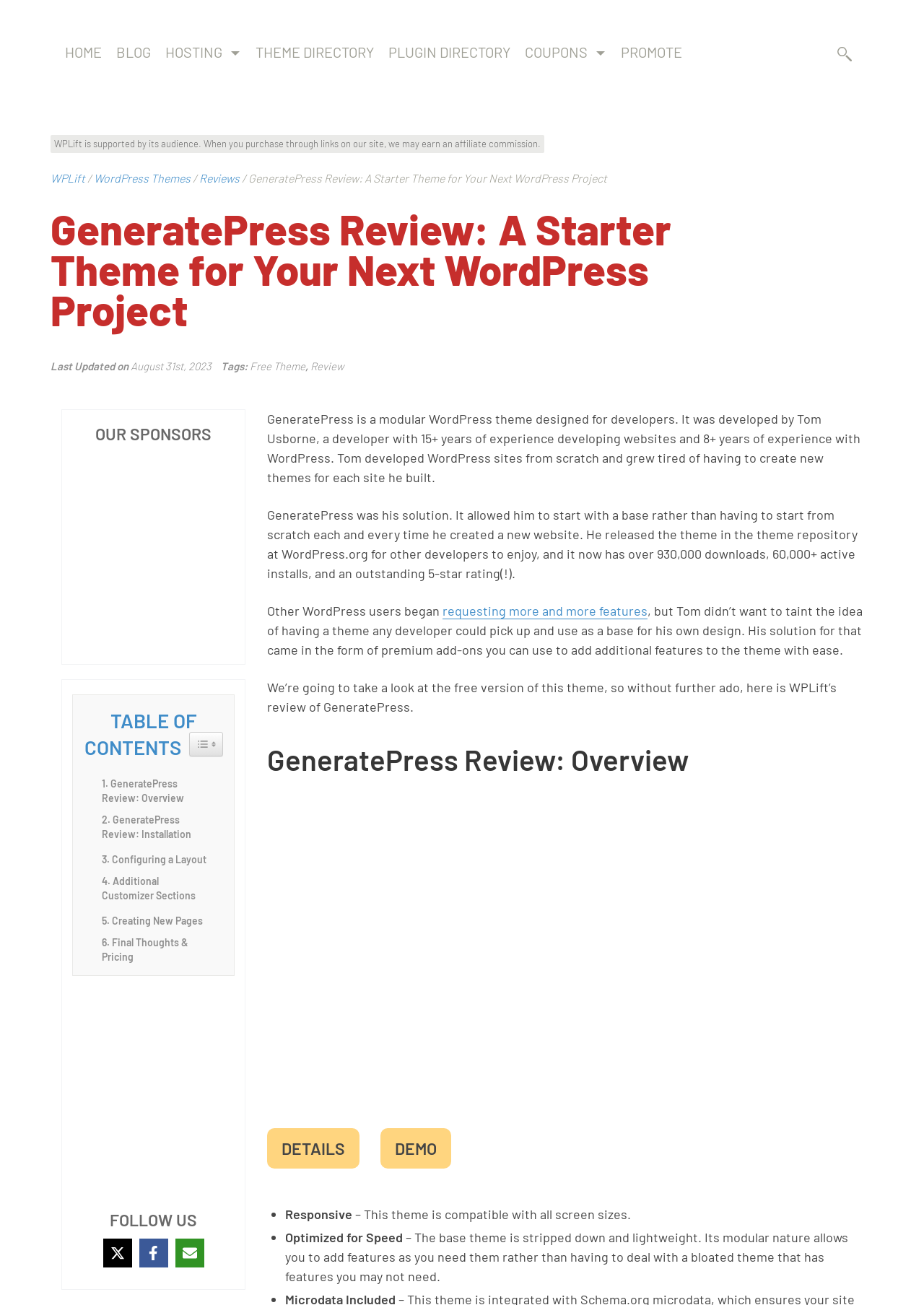Respond with a single word or phrase to the following question: What is the name of the theme reviewed on this webpage?

GeneratePress